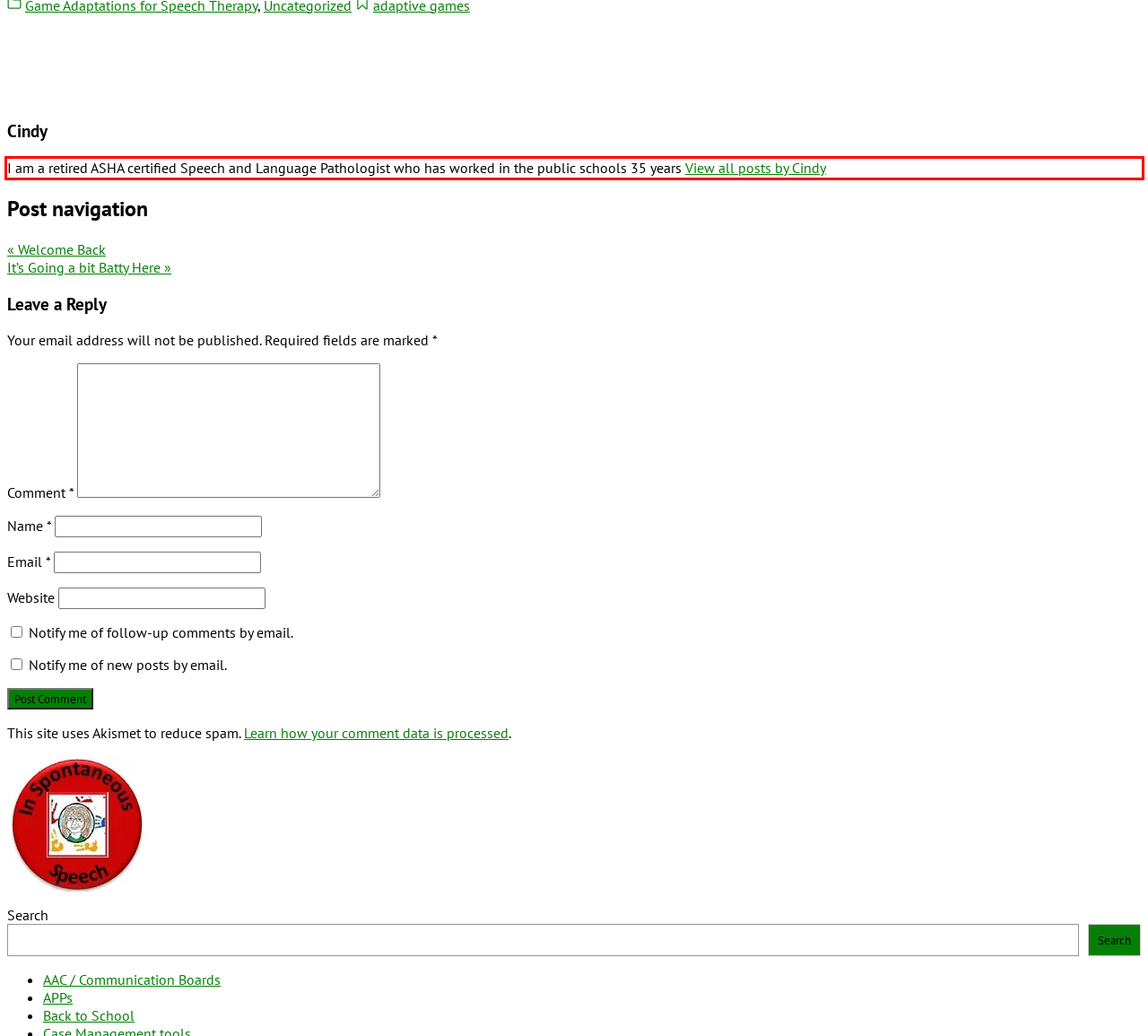Within the provided webpage screenshot, find the red rectangle bounding box and perform OCR to obtain the text content.

I am a retired ASHA certified Speech and Language Pathologist who has worked in the public schools 35 years View all posts by Cindy